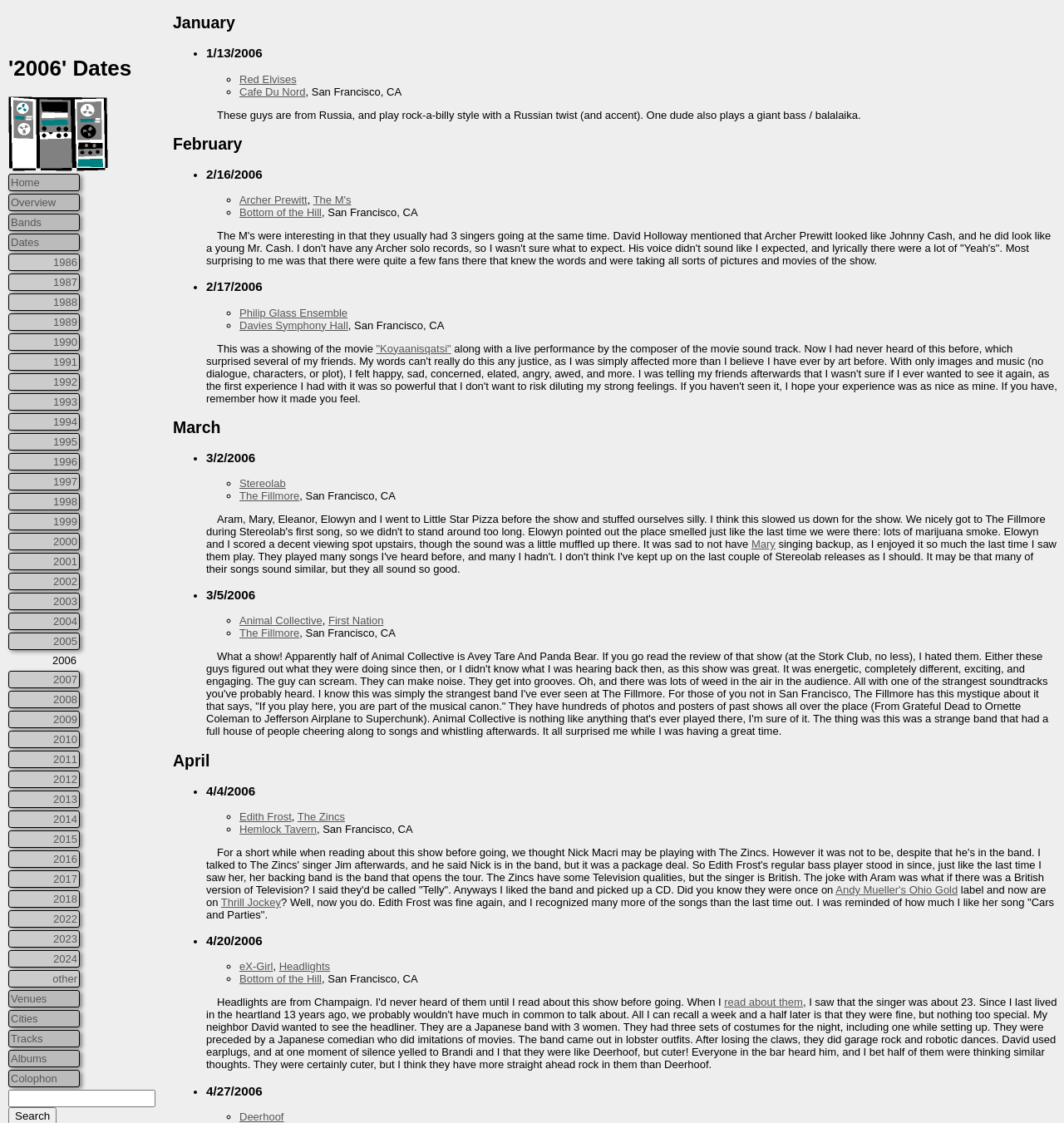Calculate the bounding box coordinates for the UI element based on the following description: "Bottom of the Hill". Ensure the coordinates are four float numbers between 0 and 1, i.e., [left, top, right, bottom].

[0.225, 0.866, 0.302, 0.877]